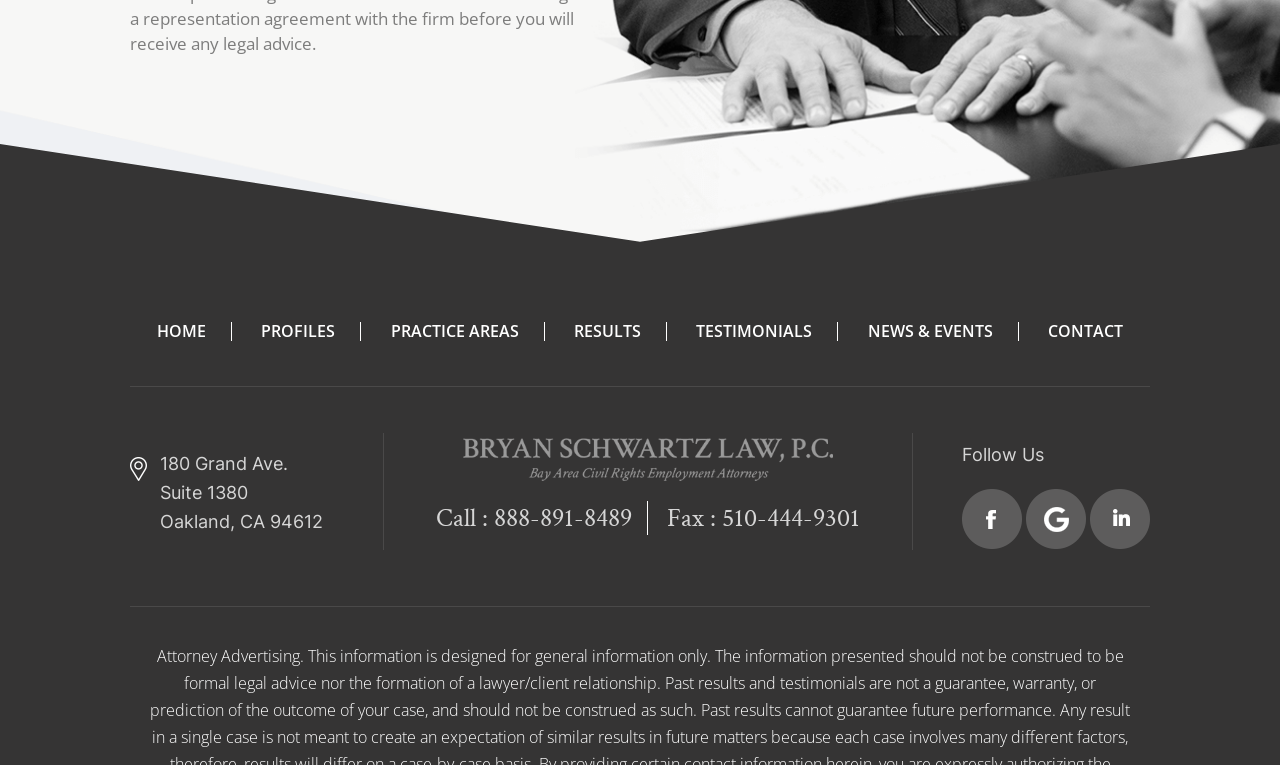Calculate the bounding box coordinates for the UI element based on the following description: "Home". Ensure the coordinates are four float numbers between 0 and 1, i.e., [left, top, right, bottom].

[0.122, 0.418, 0.161, 0.447]